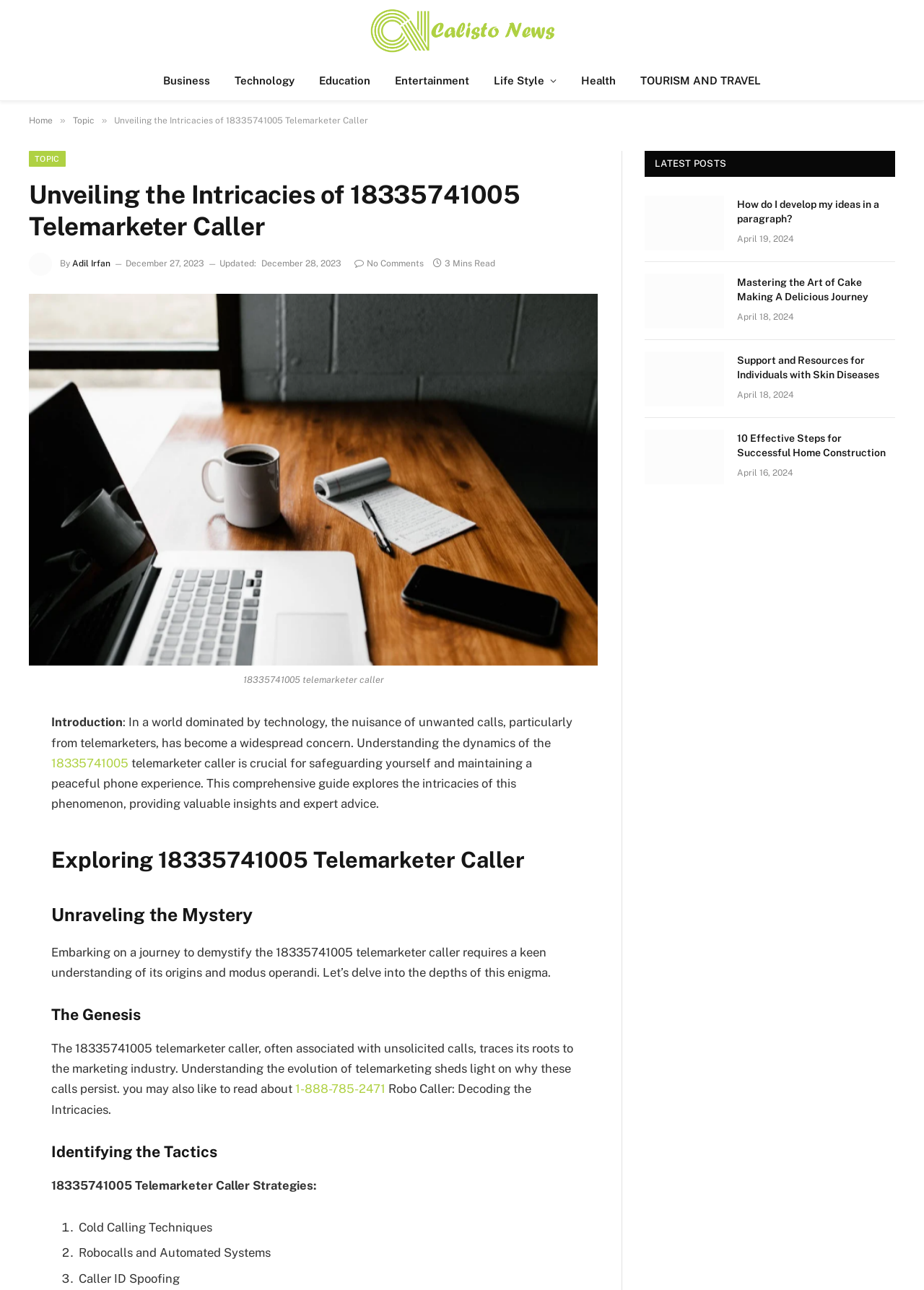Identify and extract the heading text of the webpage.

Unveiling the Intricacies of 18335741005 Telemarketer Caller